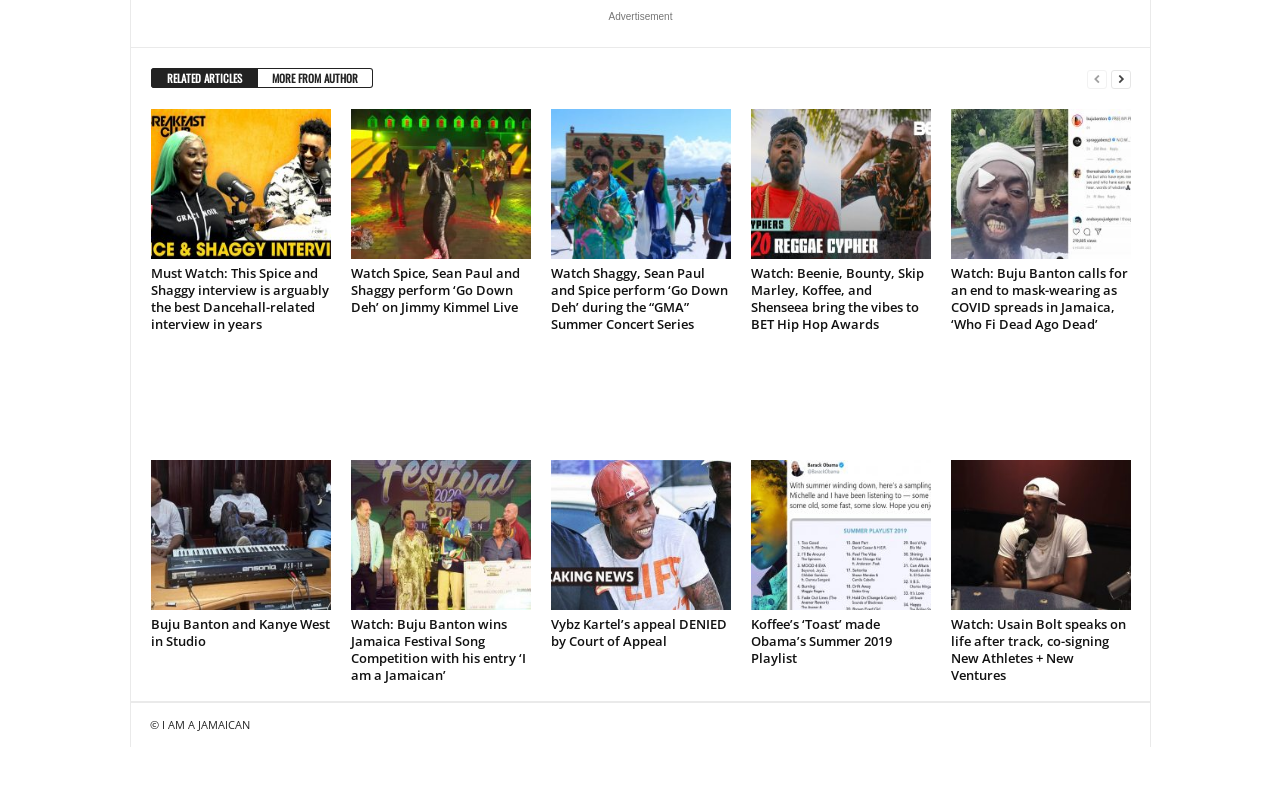Identify the bounding box of the UI element that matches this description: "aria-label="prev-page"".

[0.849, 0.086, 0.864, 0.112]